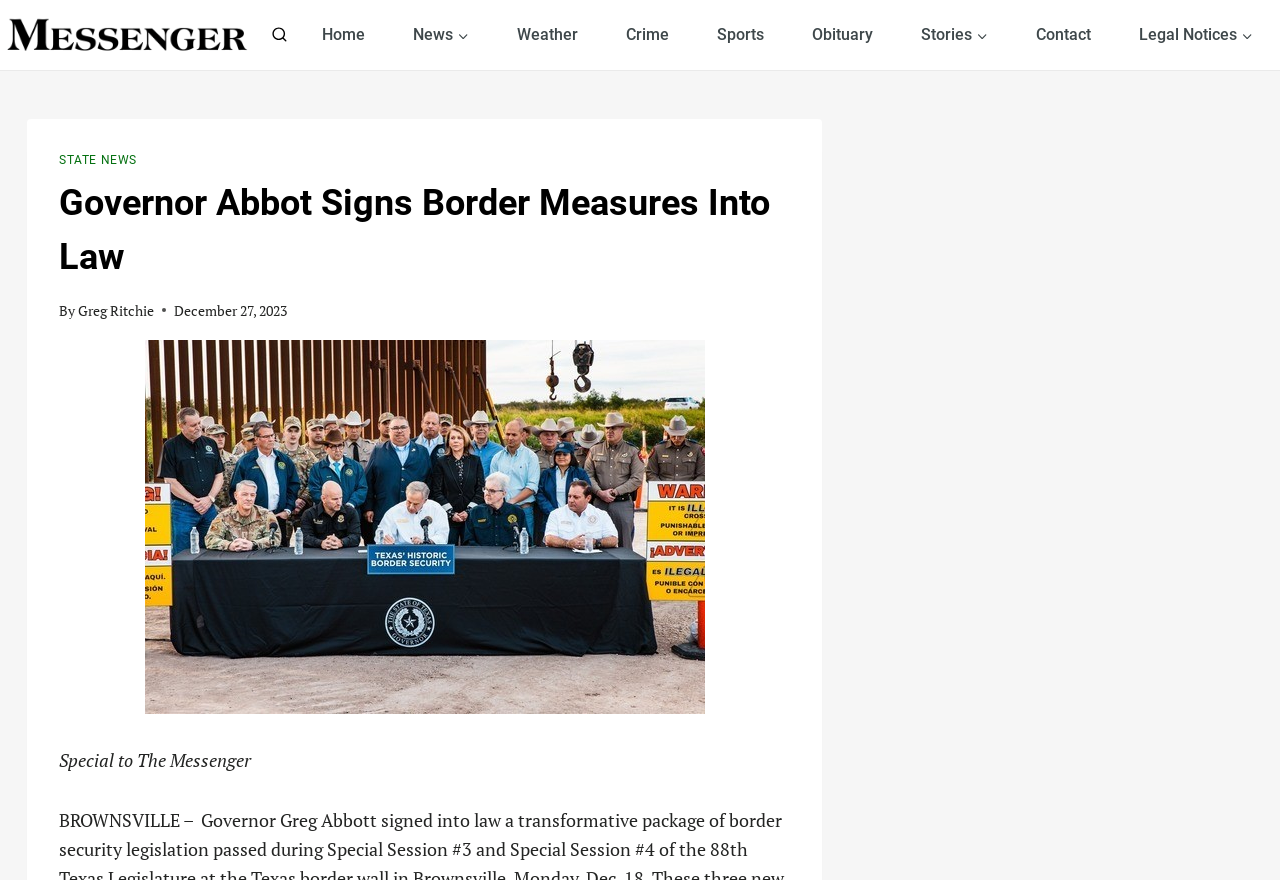Please indicate the bounding box coordinates for the clickable area to complete the following task: "read state news". The coordinates should be specified as four float numbers between 0 and 1, i.e., [left, top, right, bottom].

[0.046, 0.174, 0.107, 0.19]